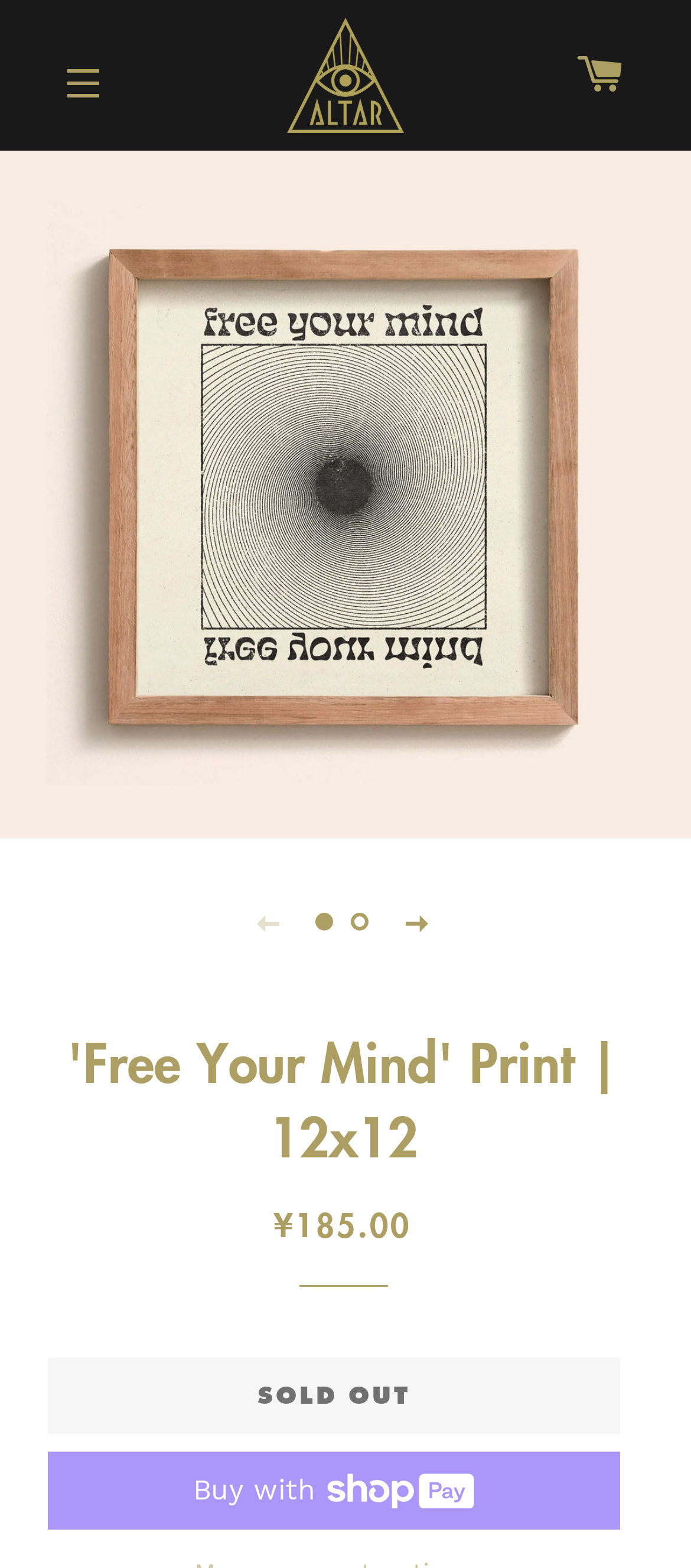How many slides are there in the gallery?
Based on the image, answer the question with as much detail as possible.

The number of slides in the gallery can be determined by looking at the tablist element that contains two links, 'Slide 1 of 2' and 'Slide 2 of 2', which indicates that there are two slides in the gallery.